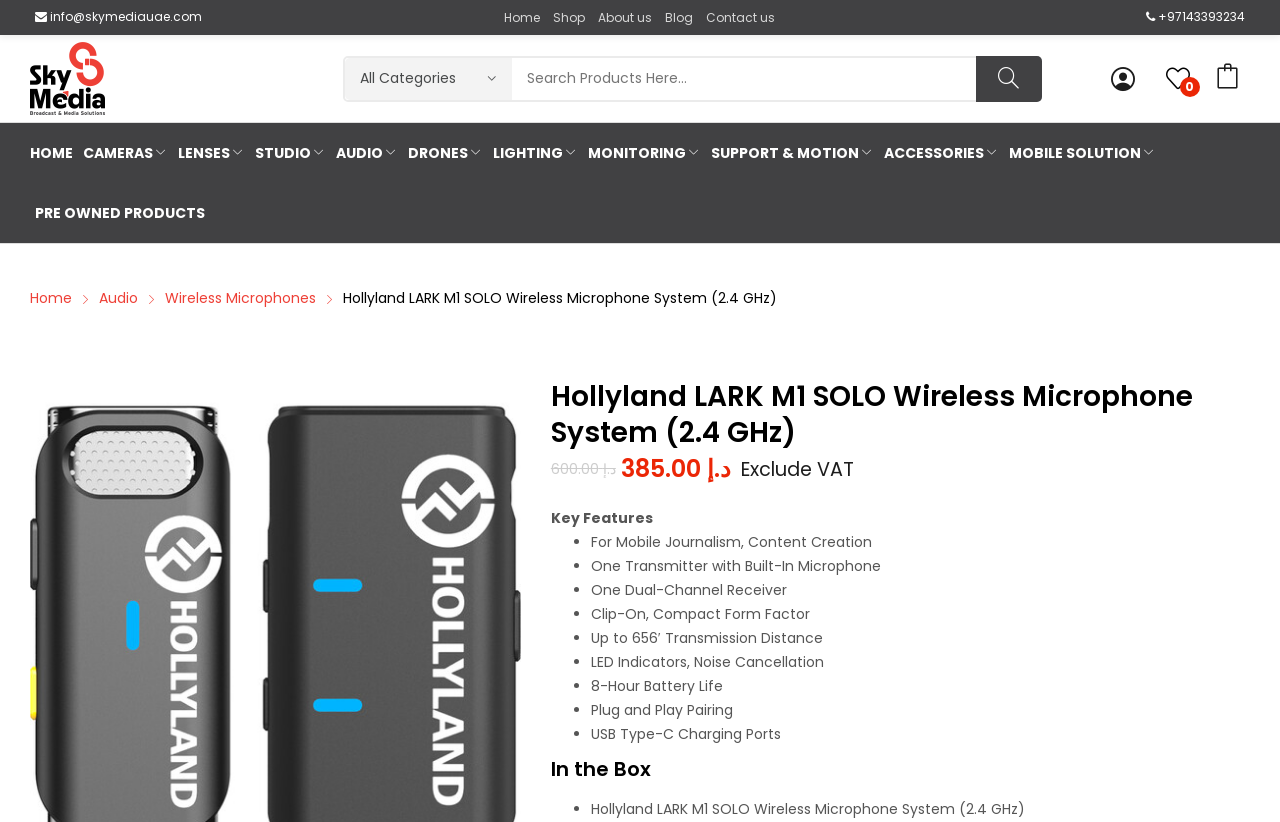Determine the bounding box coordinates of the section to be clicked to follow the instruction: "Go to home page". The coordinates should be given as four float numbers between 0 and 1, formatted as [left, top, right, bottom].

[0.394, 0.006, 0.422, 0.036]